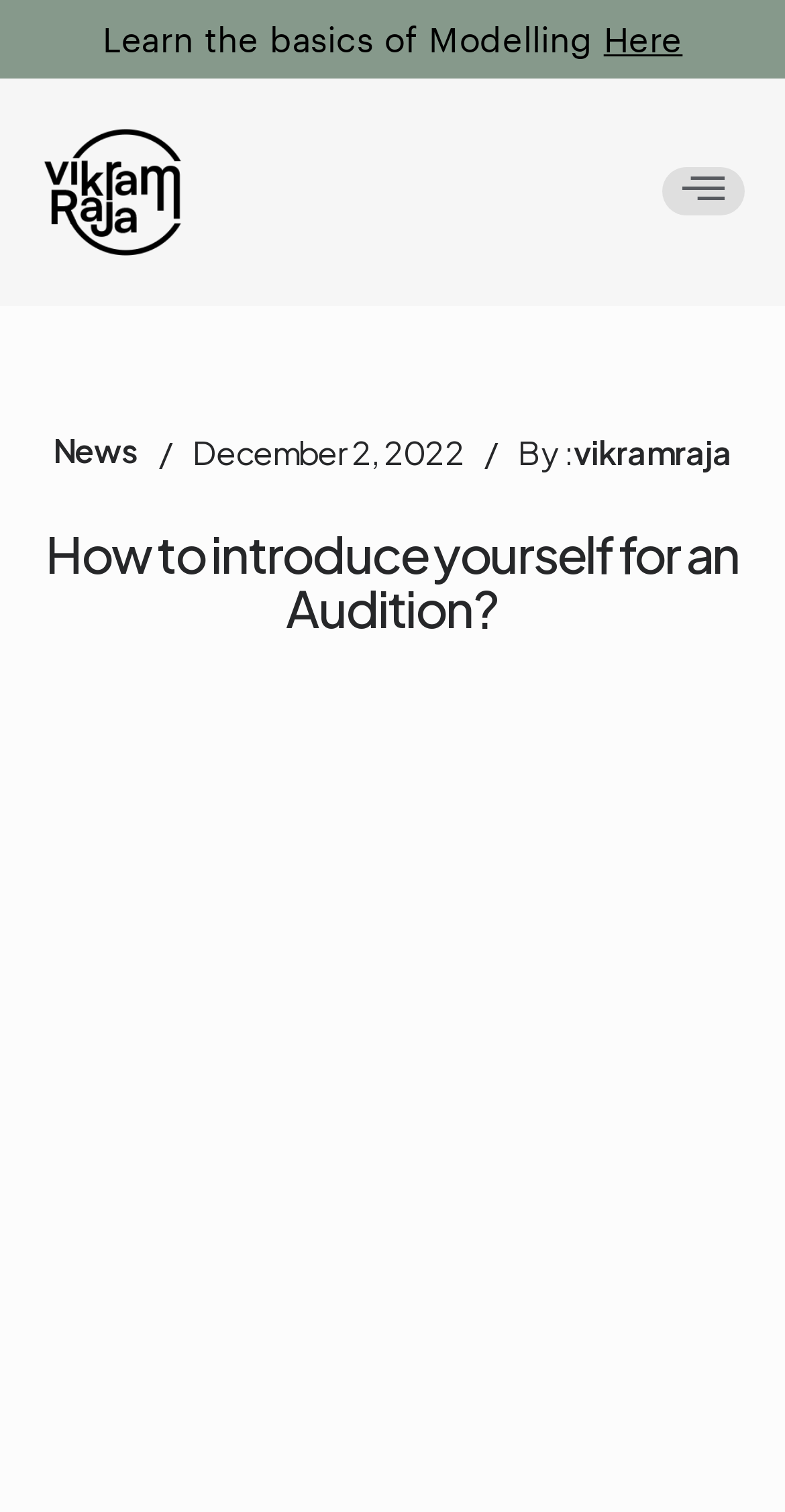What is the category of the article? Based on the screenshot, please respond with a single word or phrase.

News